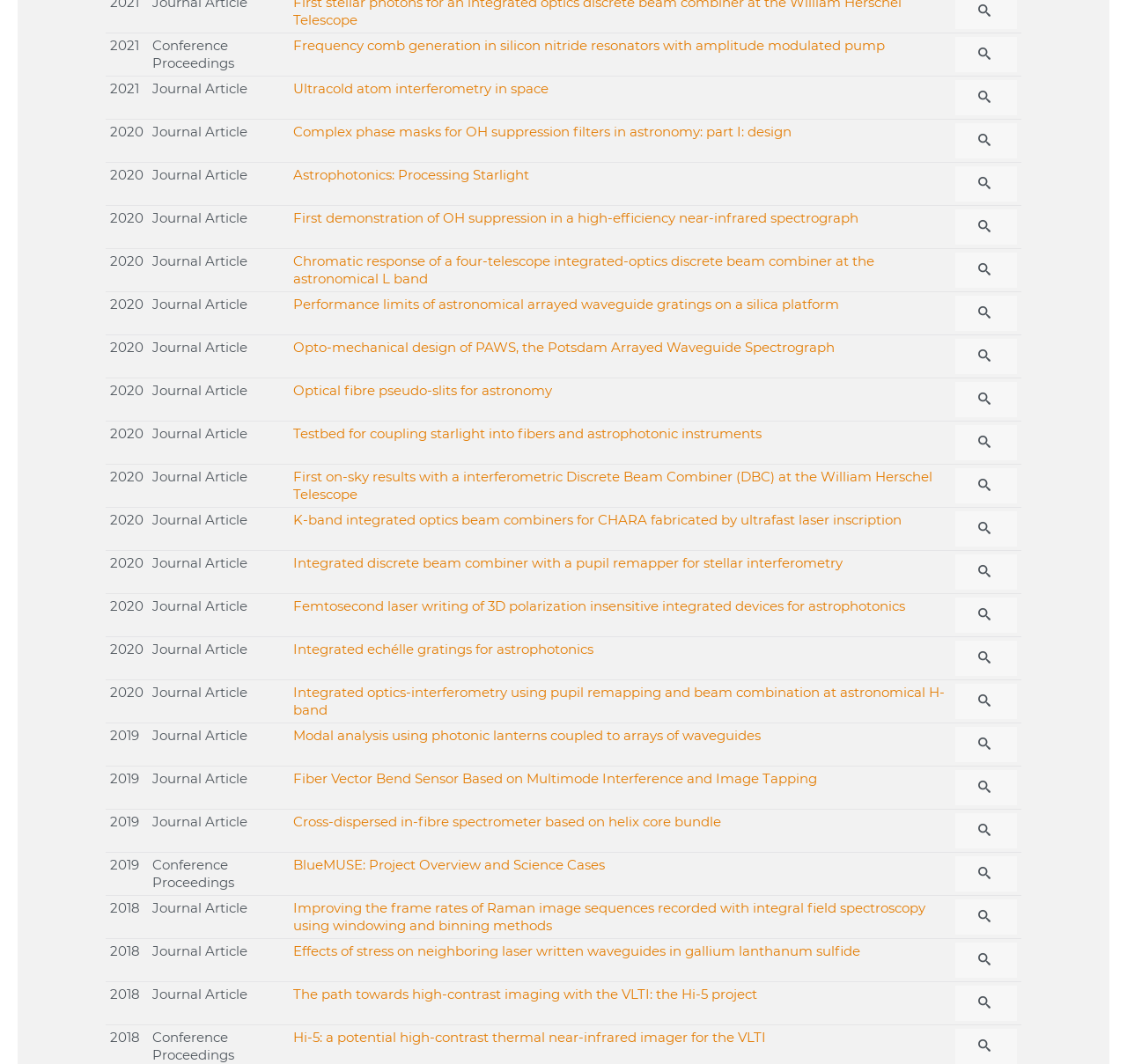Refer to the image and provide an in-depth answer to the question: 
How many links are there in each row?

I looked at each 'row' element and counted the number of 'link' elements inside it. In each row, there are two 'link' elements.